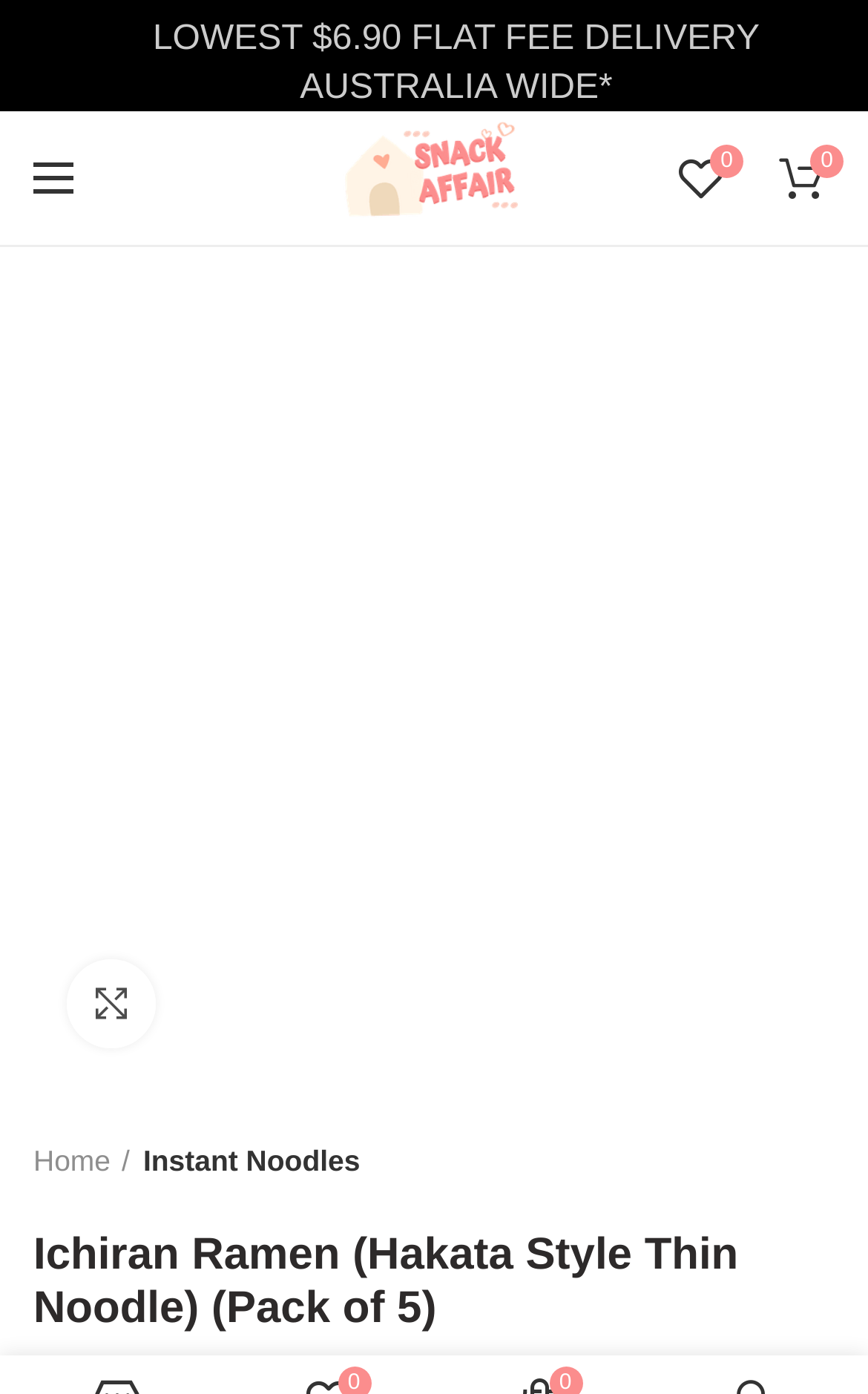Answer the question below in one word or phrase:
What is the navigation path?

Home/Instant Noodles